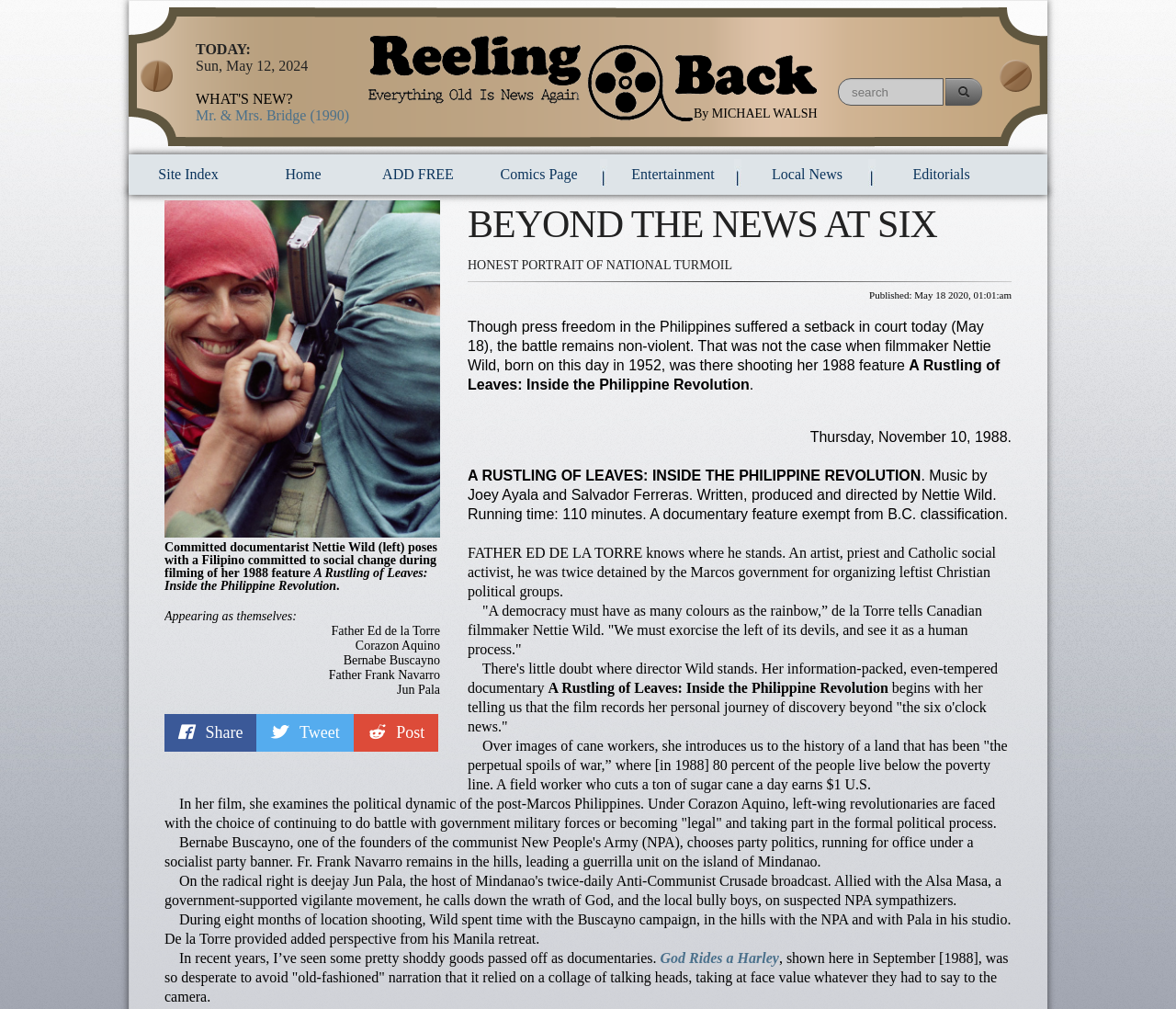Give an extensive and precise description of the webpage.

The webpage appears to be an article or blog post about a documentary film titled "A Rustling of Leaves: Inside the Philippine Revolution" directed by Nettie Wild. The page is divided into several sections, with a mix of text, images, and links.

At the top of the page, there is a table with three cells, containing a date "TODAY: Sun, May 12, 2024", a link to "Mr. & Mrs. Bridge (1990)", and a search box with a button. Below this table, there are several links to different sections of the website, including "Site Index", "Home", "ADD FREE", "Comics Page", "Entertainment", "Local News", and "Editorials". These links are accompanied by small images.

The main content of the page is a long article about the documentary film, which includes several headings, paragraphs of text, and images. The article discusses the film's director, Nettie Wild, and her experiences filming in the Philippines during a time of social change. There are also quotes from individuals featured in the film, including Father Ed de la Torre, Corazon Aquino, and Bernabe Buscayno.

Throughout the article, there are several images, including a large image at the top of the page, and smaller images scattered throughout the text. There are also social media links at the bottom of the page, allowing users to share the article on Facebook, Twitter, and other platforms.

Overall, the webpage appears to be a detailed and informative article about a documentary film, with a focus on the film's content and the experiences of its director.